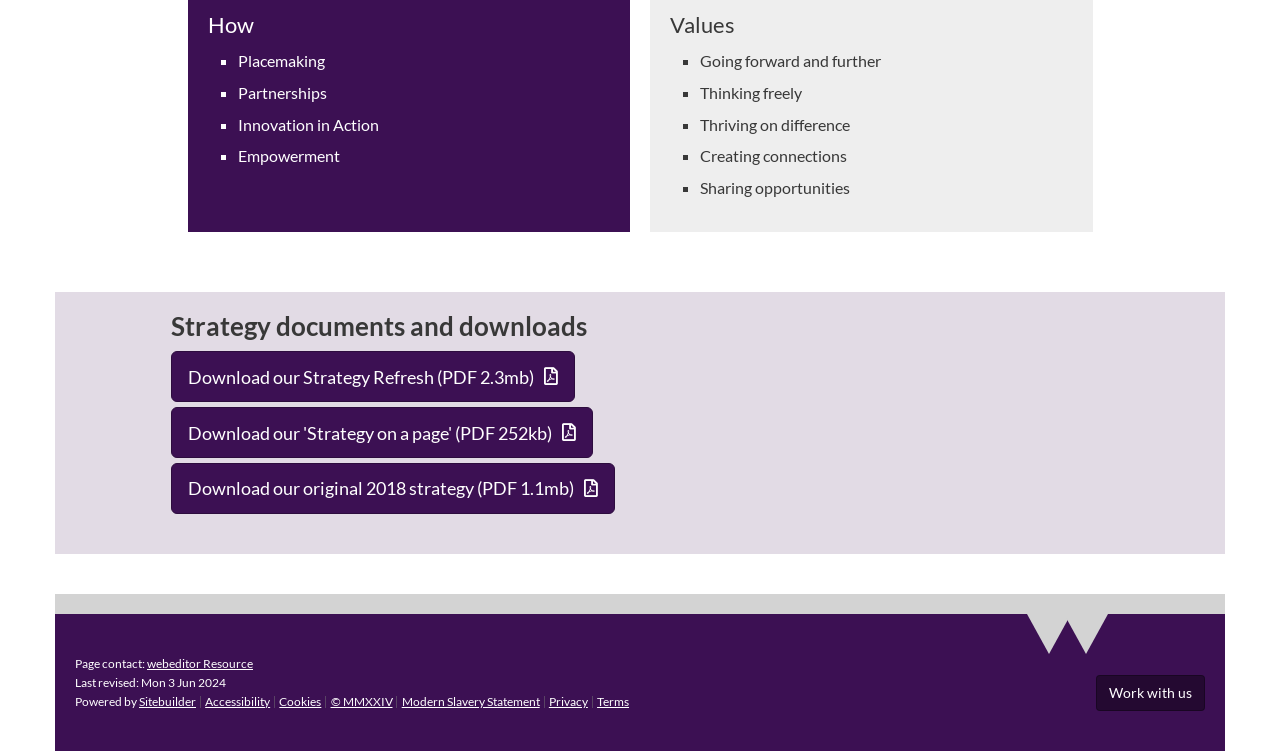What is the email address to contact the page owner?
Based on the content of the image, thoroughly explain and answer the question.

The email address to contact the page owner is 'webeditor Resource' because it is the link element that contains the text 'Page contact:' and is labeled as an email-page-owner control.